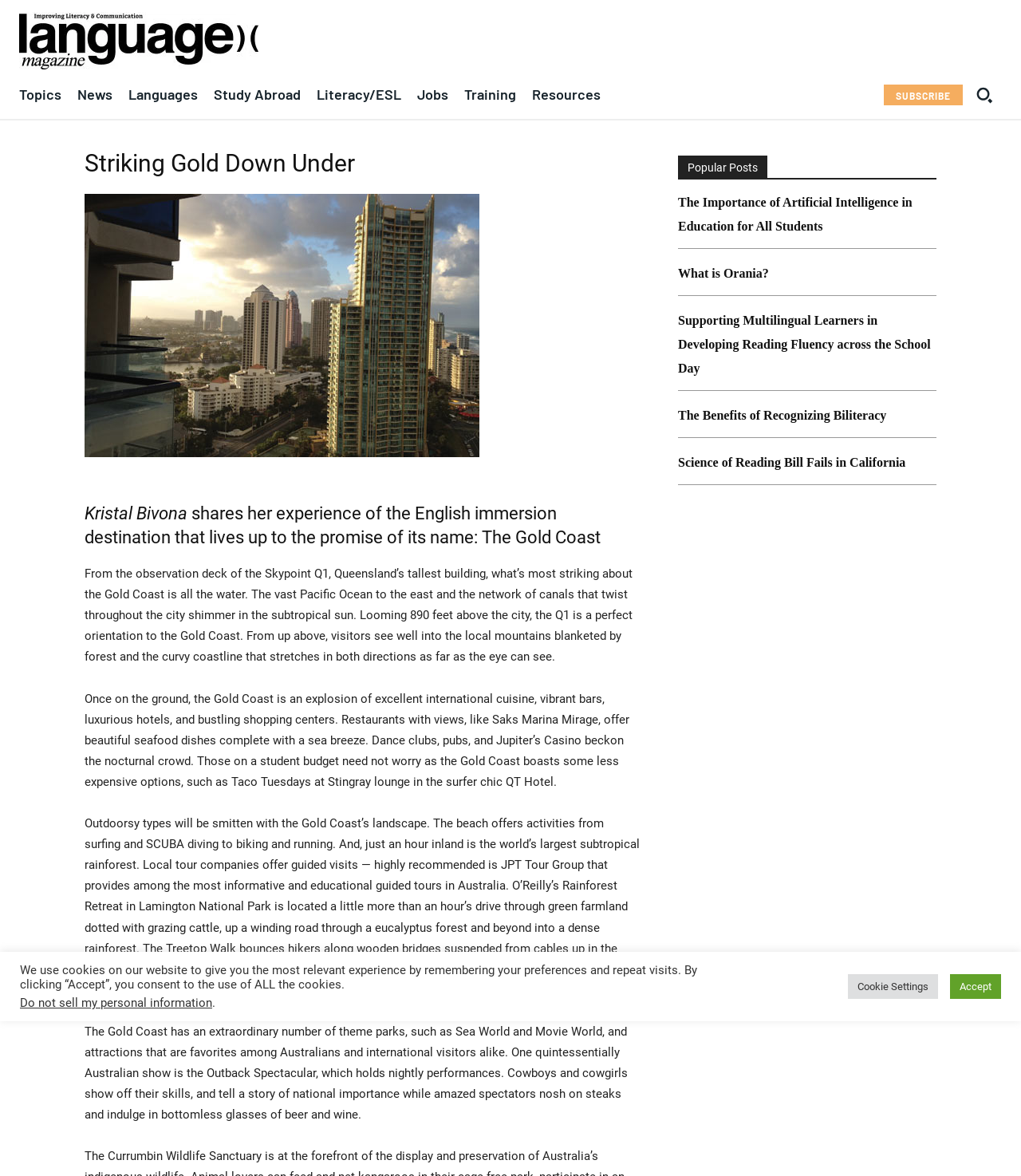What is the name of the tallest building in Queensland?
Using the visual information from the image, give a one-word or short-phrase answer.

Skypoint Q1